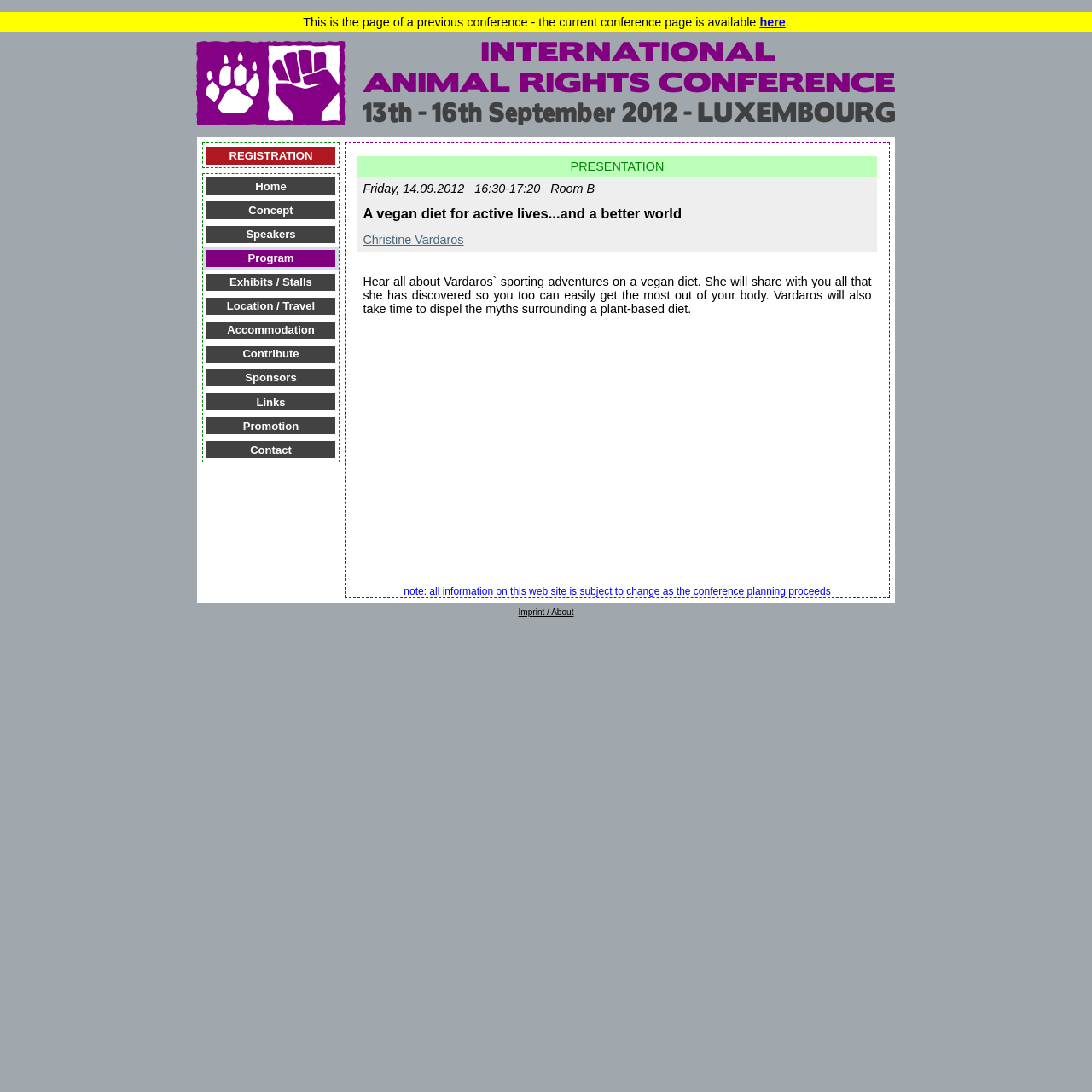Provide an in-depth description of the elements and layout of the webpage.

This webpage appears to be a conference webpage, specifically for the International Animal Rights Conference. At the top, there is a notice stating that this is a previous conference page and the current conference page is available elsewhere, with a link to access it. Below this notice, there is a prominent link to the International Animal Rights Conference, accompanied by two images with the same name.

On the left side of the page, there is a vertical menu with 11 links, including "REGISTRATION", "Home", "Concept", "Speakers", "Program", "Exhibits / Stalls", "Location / Travel", "Accommodation", "Contribute", "Sponsors", and "Contact".

On the right side of the page, there is a table with five rows, each containing information about a presentation. The first row has a header cell with the title "PRESENTATION". The subsequent rows contain information about a specific presentation, including the title "A vegan diet for active lives...and a better world", the speaker's name "Christine Vardaros", and a brief description of the presentation.

At the bottom of the page, there is a notice stating that all information on the website is subject to change as the conference planning proceeds. Additionally, there is a link to "Imprint / About" in the bottom right corner of the page.